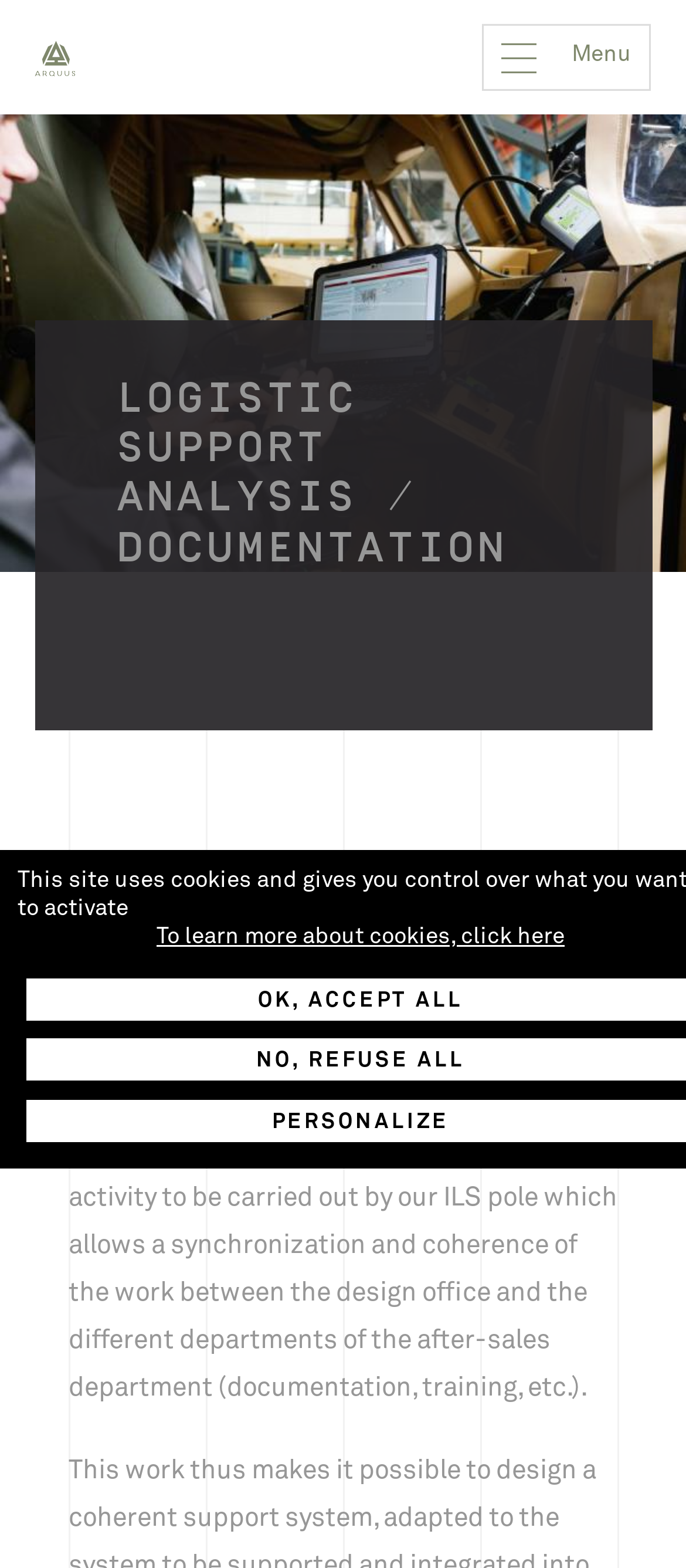What is the logo of the website?
Analyze the image and deliver a detailed answer to the question.

The logo of the website is represented by the ue901 logo-text, which is an icon and text combination. The exact appearance of the logo is not described, but it is likely to be a visual representation of the Arquus brand.